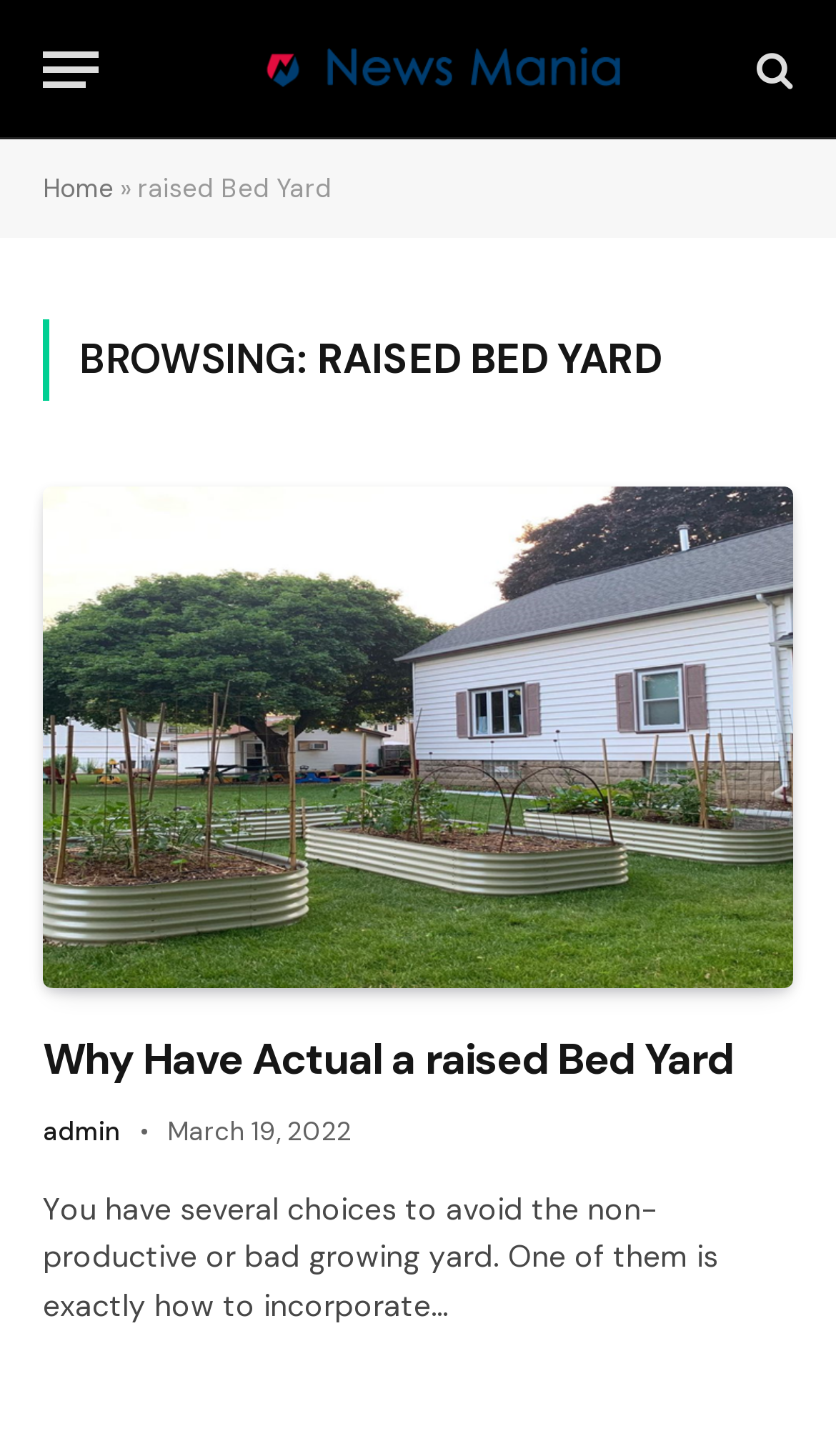What is the category of the current webpage? From the image, respond with a single word or brief phrase.

Raised Bed Yard